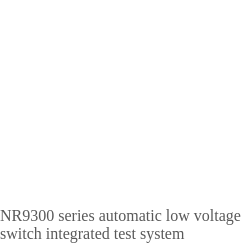Generate a comprehensive caption that describes the image.

The image showcases the **NR9300 series automatic low voltage switch integrated test system**. This advanced testing equipment is designed for efficient and reliable testing of low voltage switches, ensuring optimal performance and safety. The product is part of a broader range of professional testing solutions, catering to the needs of electrical engineers and technicians. It emphasizes innovation and precision in electrical testing methodologies. The accompanying heading indicates its significance as a modern tool in the field of electrical engineering.